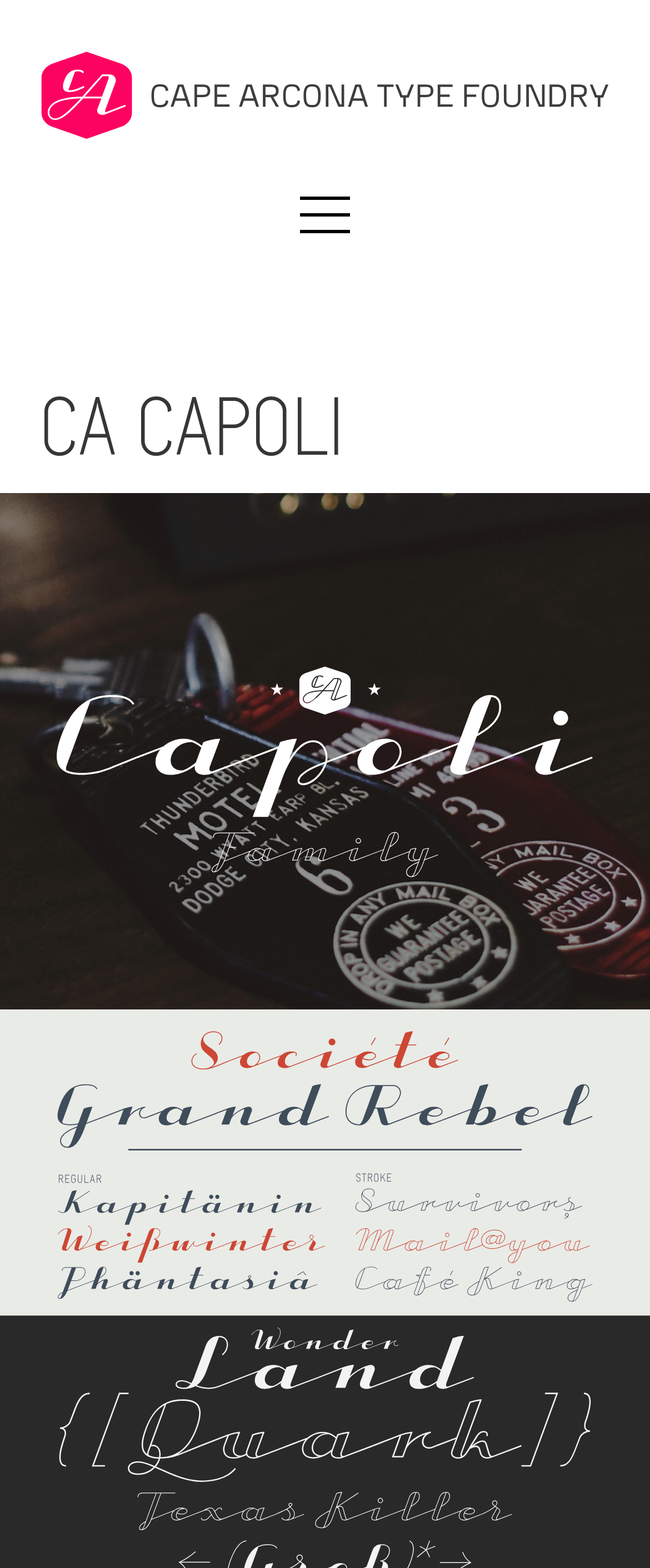Please use the details from the image to answer the following question comprehensively:
What is the name of the type foundry?

I found the answer by looking at the link element with the text 'Cape Arcona Type Foundry' and the image element with the same description, which suggests that it is the name of the type foundry.